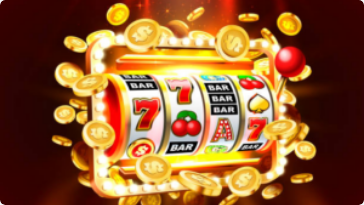Provide your answer in one word or a succinct phrase for the question: 
What is surrounding the symbols on the reels?

Gold coins